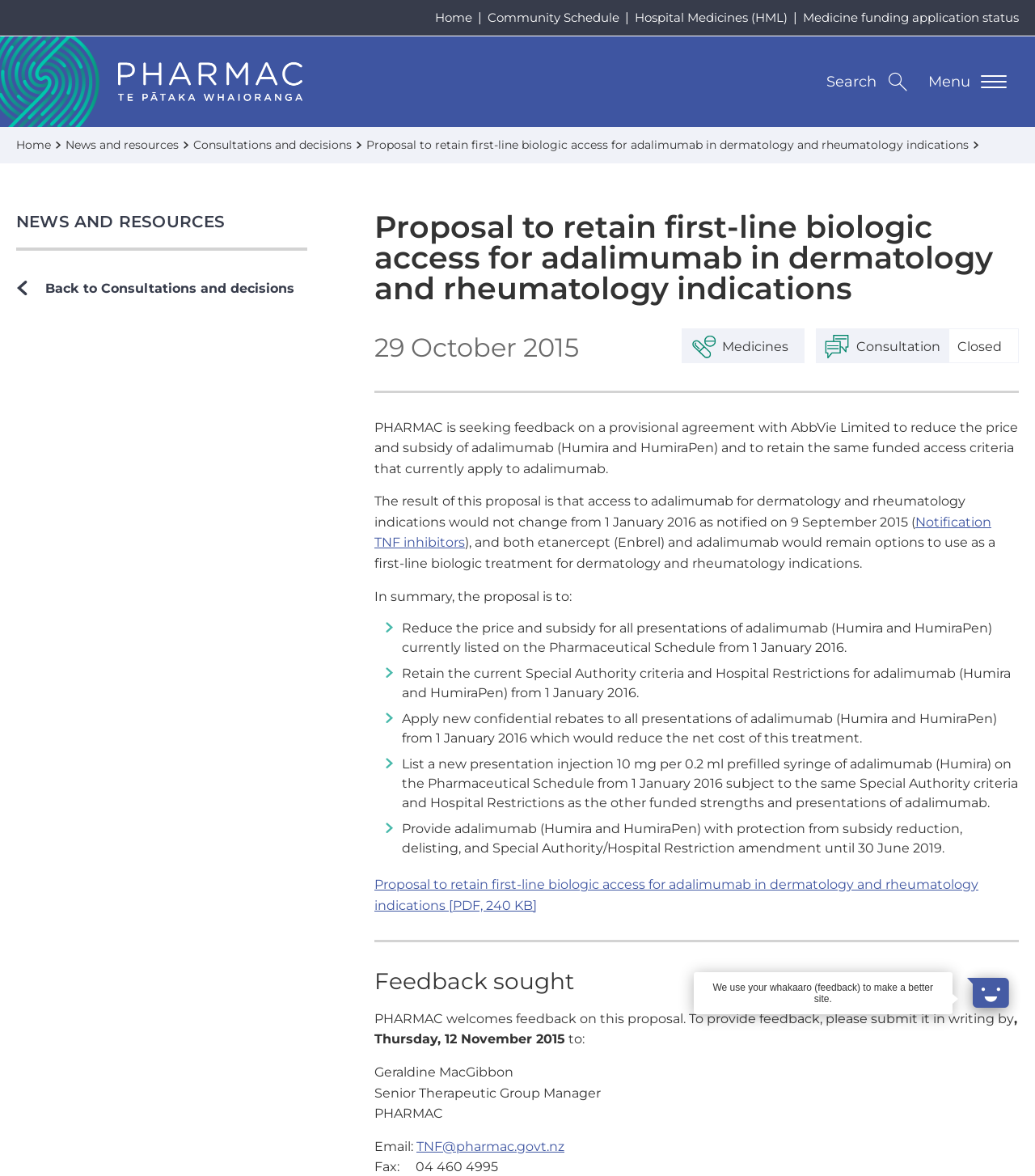Show the bounding box coordinates for the element that needs to be clicked to execute the following instruction: "Toggle primary navigation". Provide the coordinates in the form of four float numbers between 0 and 1, i.e., [left, top, right, bottom].

[0.884, 0.031, 0.984, 0.108]